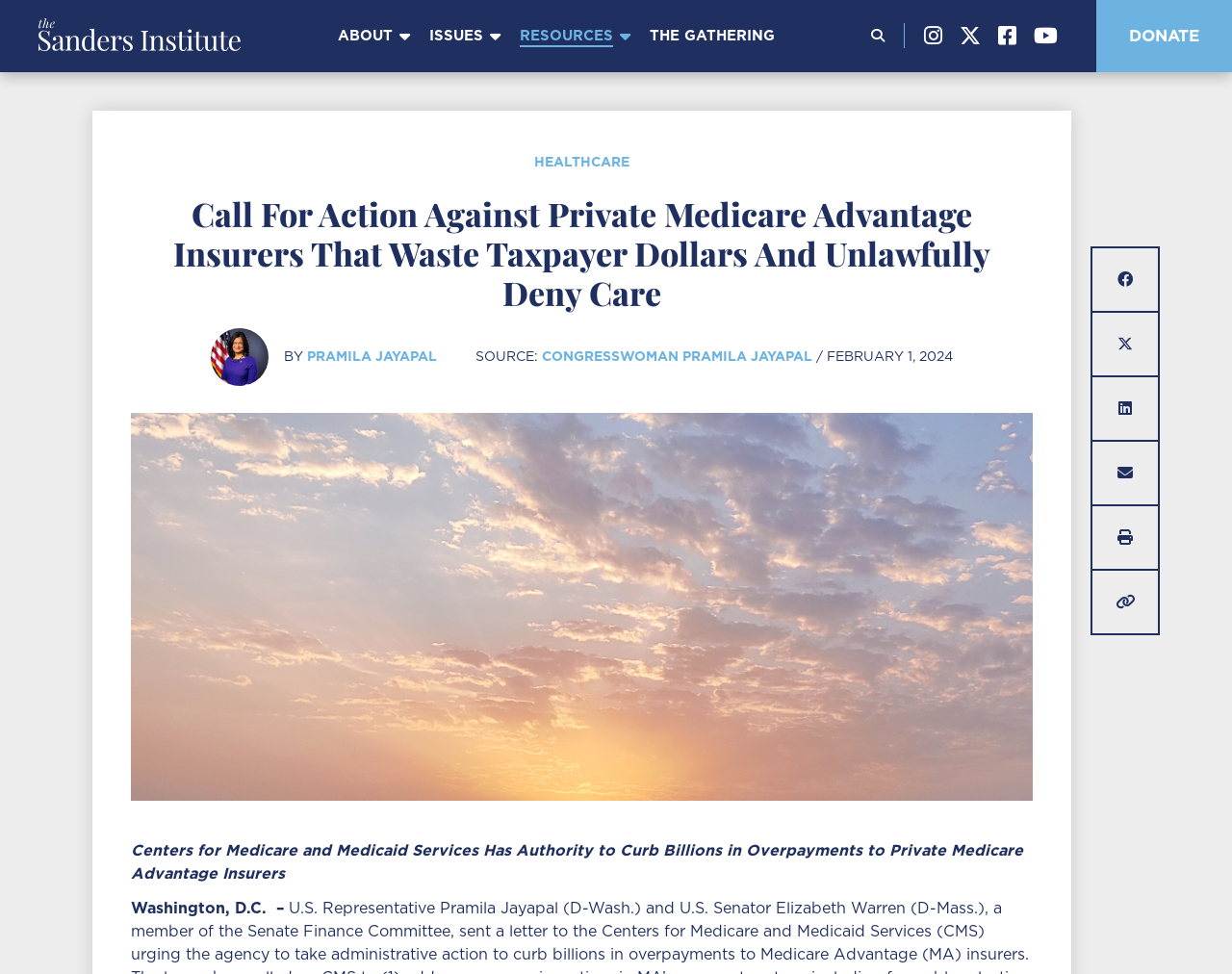Locate the bounding box coordinates of the clickable area needed to fulfill the instruction: "Search for something".

[0.726, 0.008, 0.766, 0.051]